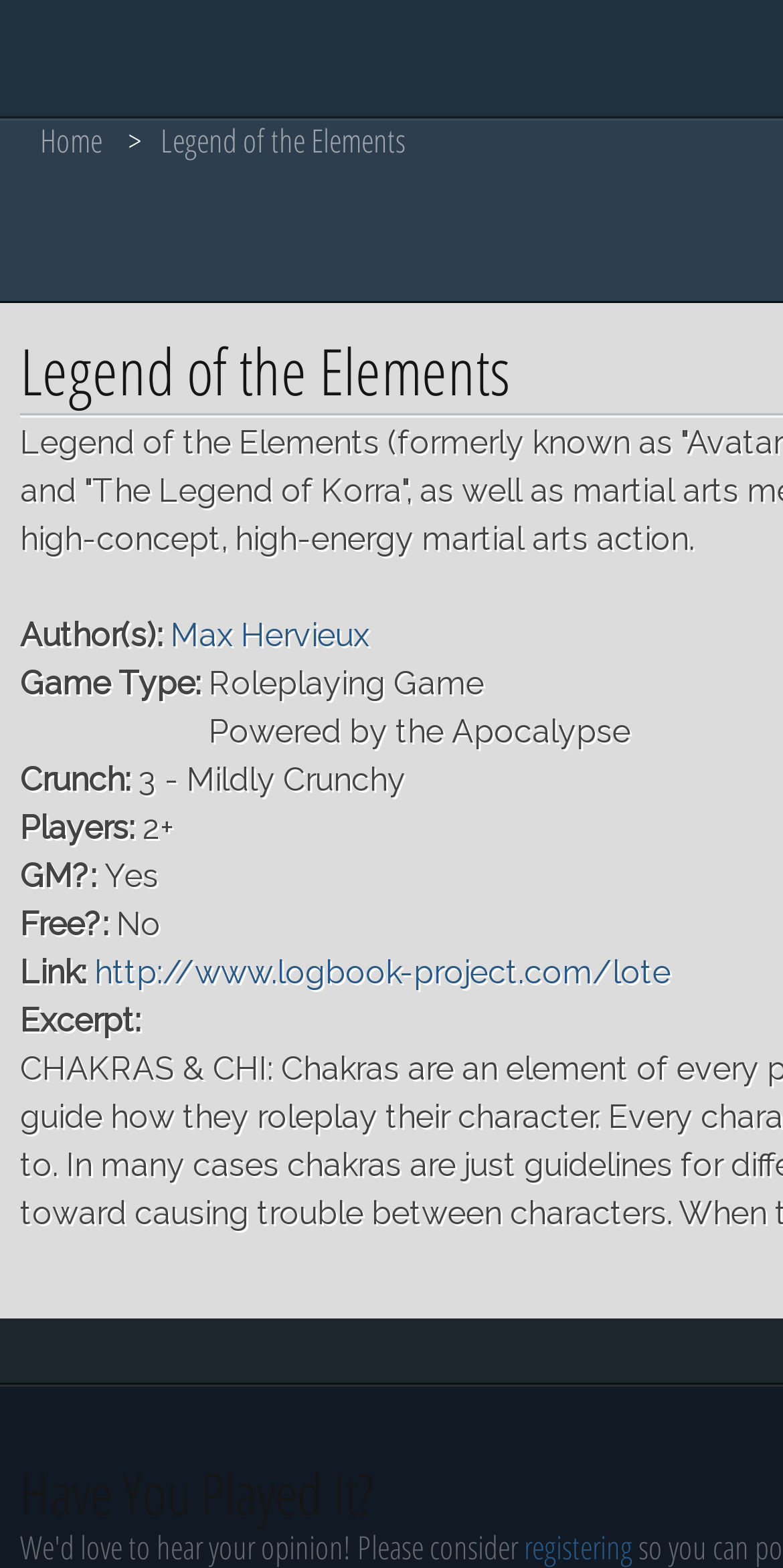Using the details in the image, give a detailed response to the question below:
What type of game is Legend of the Elements?

I found the game type by looking at the 'Game Type:' section, which is located below the author's name. The text 'Roleplaying Game' is listed as the game type, and it's also mentioned that it's 'Powered by the Apocalypse'.